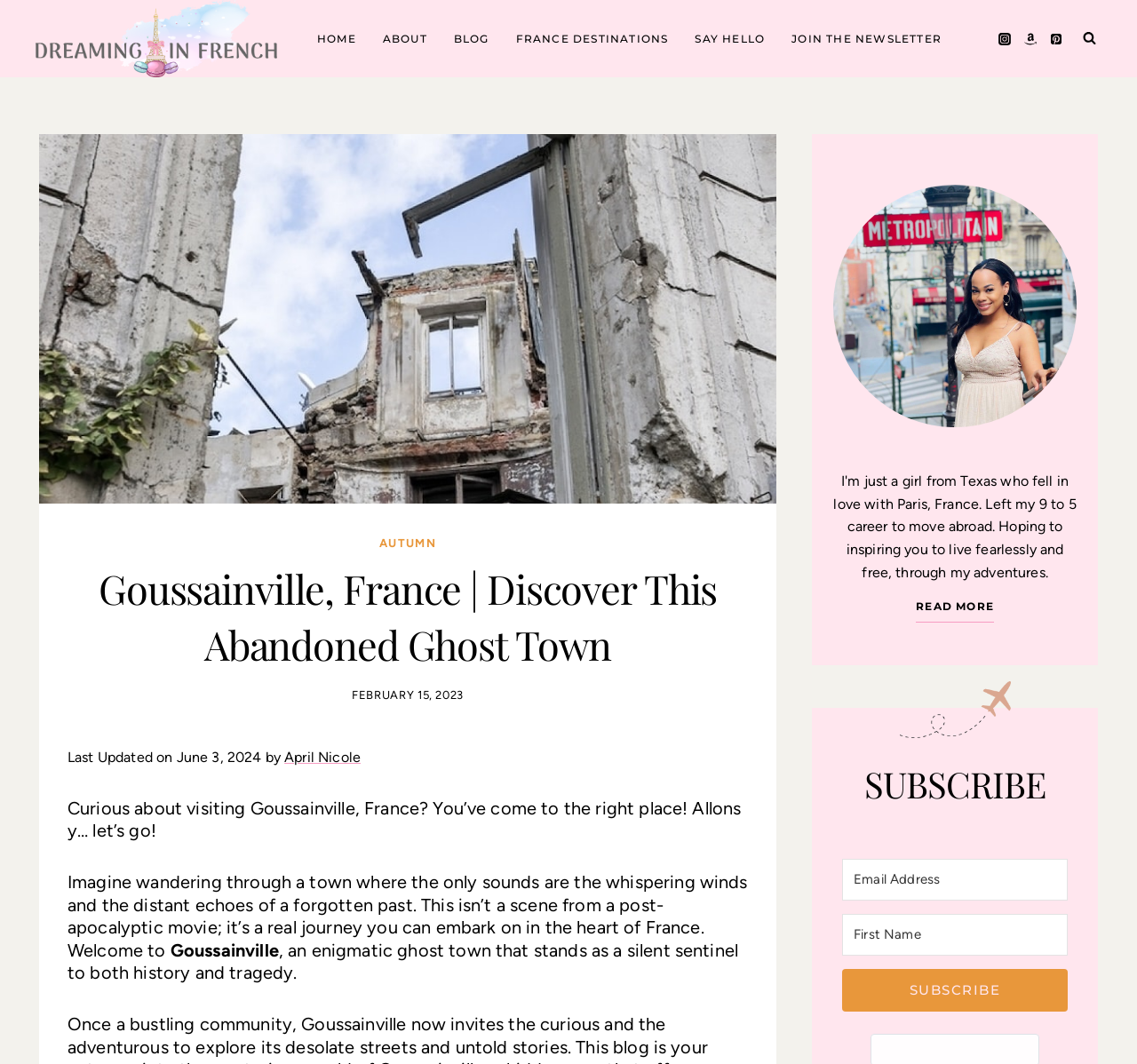Identify the bounding box coordinates for the UI element described as follows: aria-label="Email Address" name="email_address" placeholder="Email Address". Use the format (top-left x, top-left y, bottom-right x, bottom-right y) and ensure all values are floating point numbers between 0 and 1.

[0.741, 0.807, 0.939, 0.846]